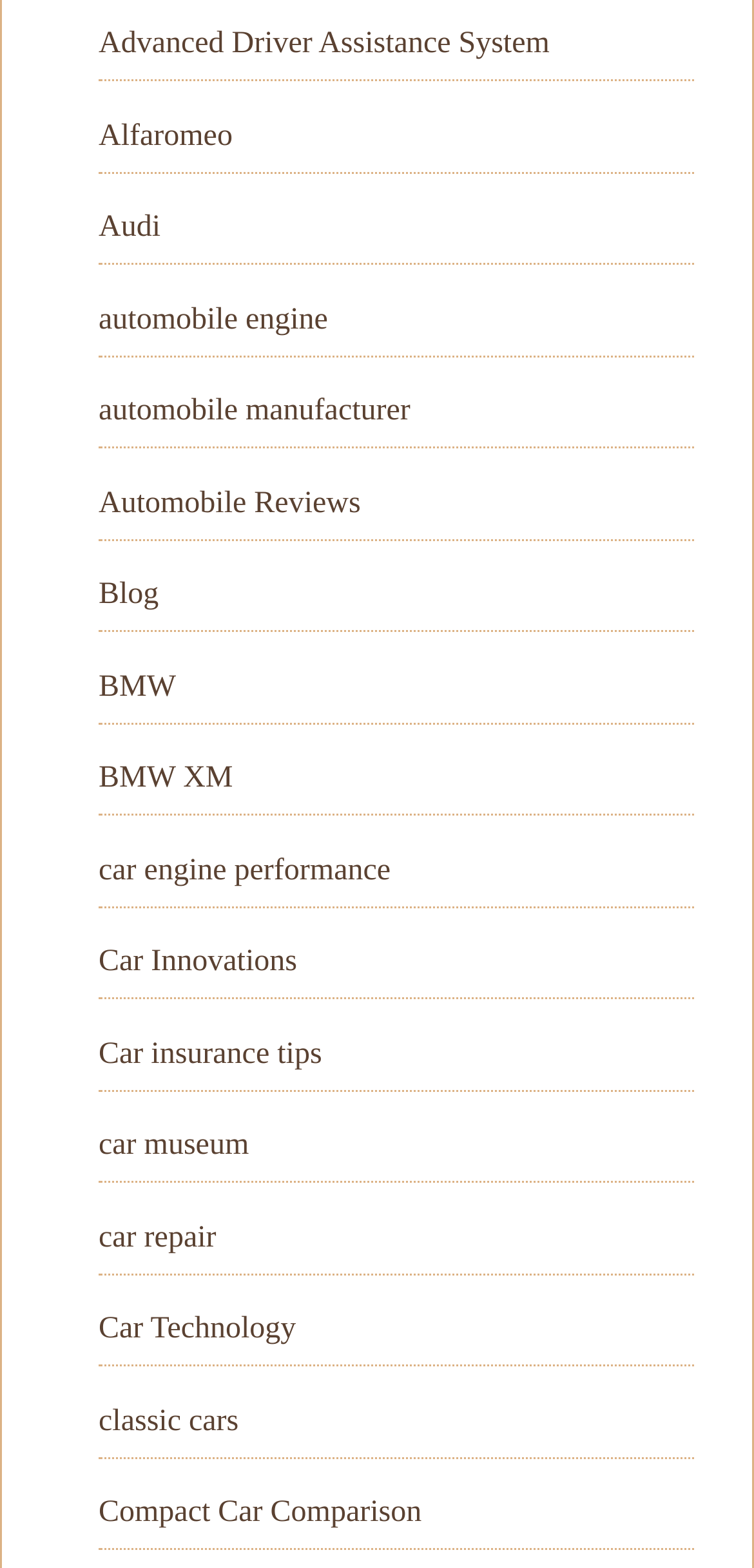How many links are related to car manufacturers?
Based on the image, give a one-word or short phrase answer.

4